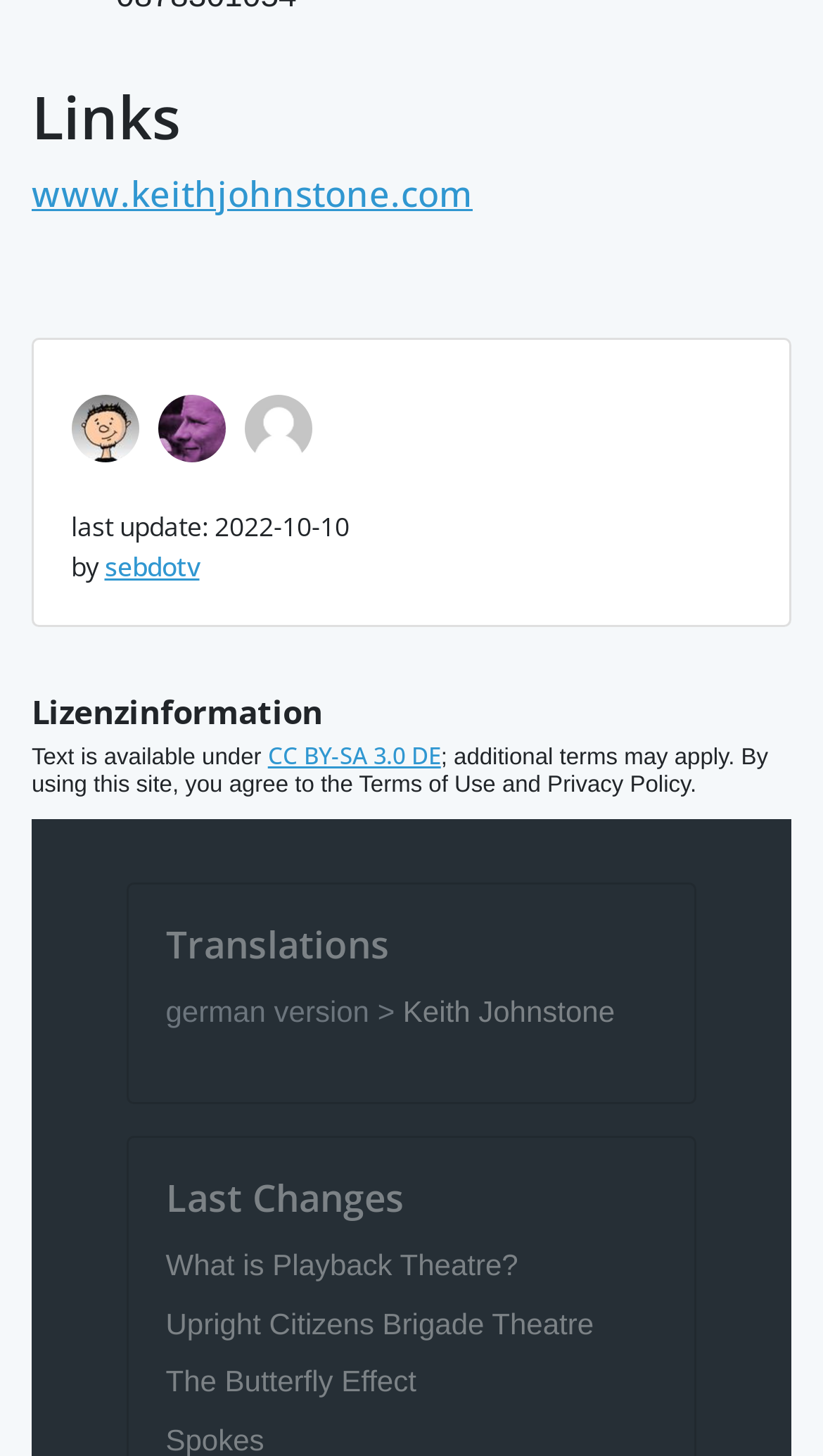Please specify the bounding box coordinates in the format (top-left x, top-left y, bottom-right x, bottom-right y), with values ranging from 0 to 1. Identify the bounding box for the UI component described as follows: backyard

None